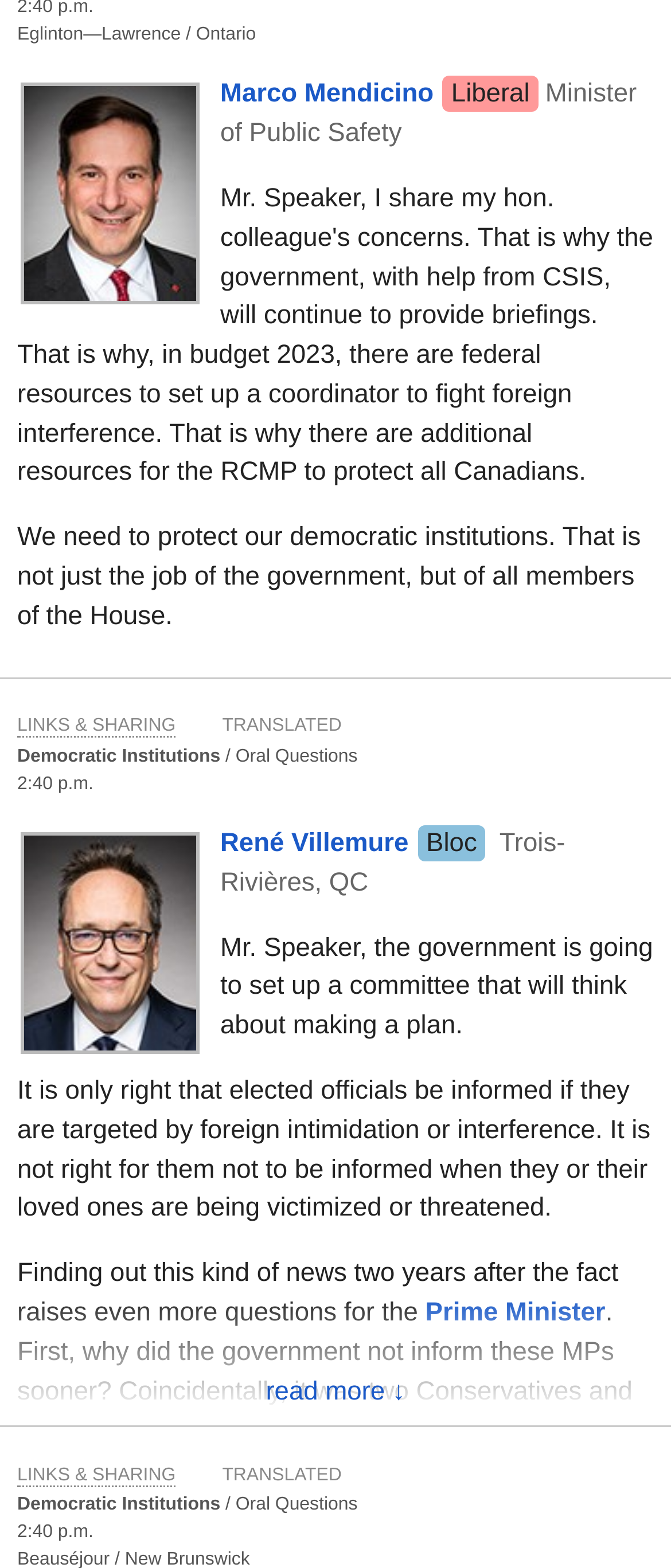What is the topic of the speech?
Look at the image and respond with a one-word or short-phrase answer.

Crime and legislation